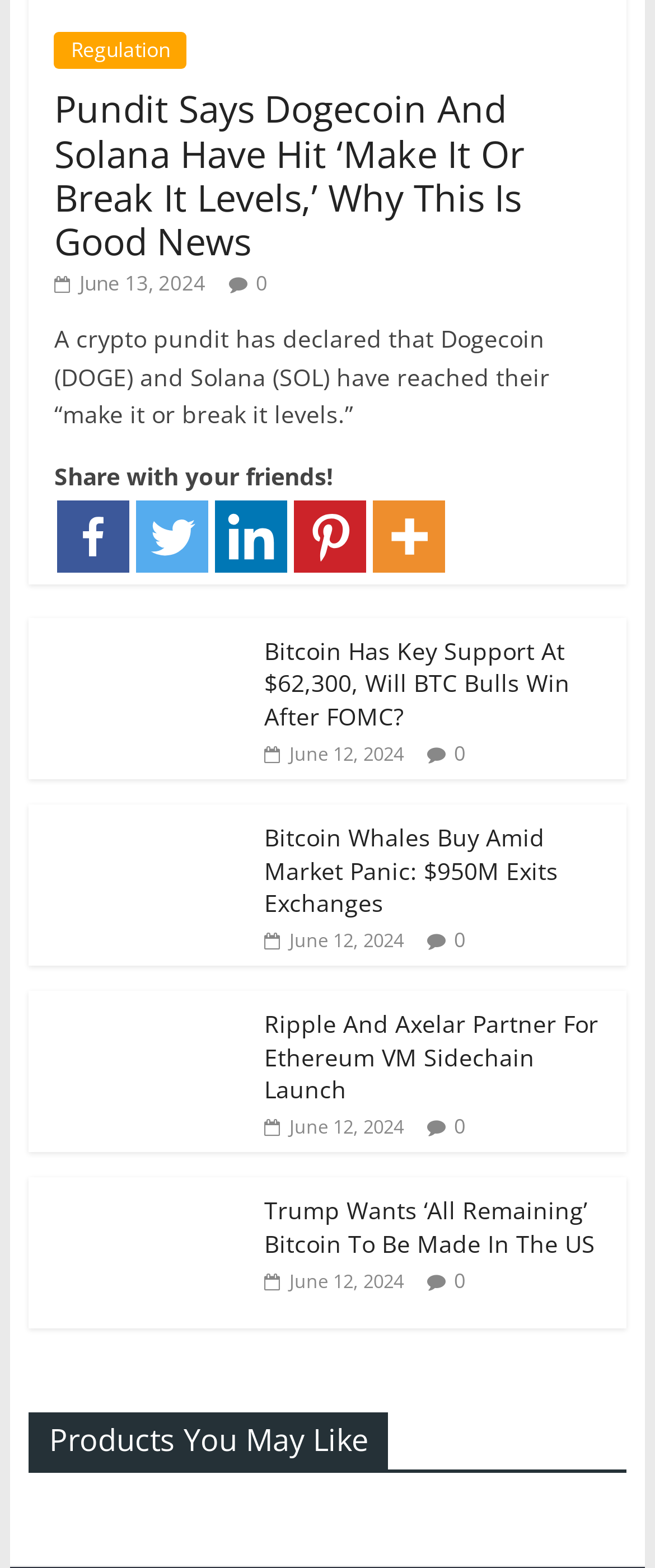Locate the bounding box coordinates of the area that needs to be clicked to fulfill the following instruction: "View May 2023". The coordinates should be in the format of four float numbers between 0 and 1, namely [left, top, right, bottom].

None